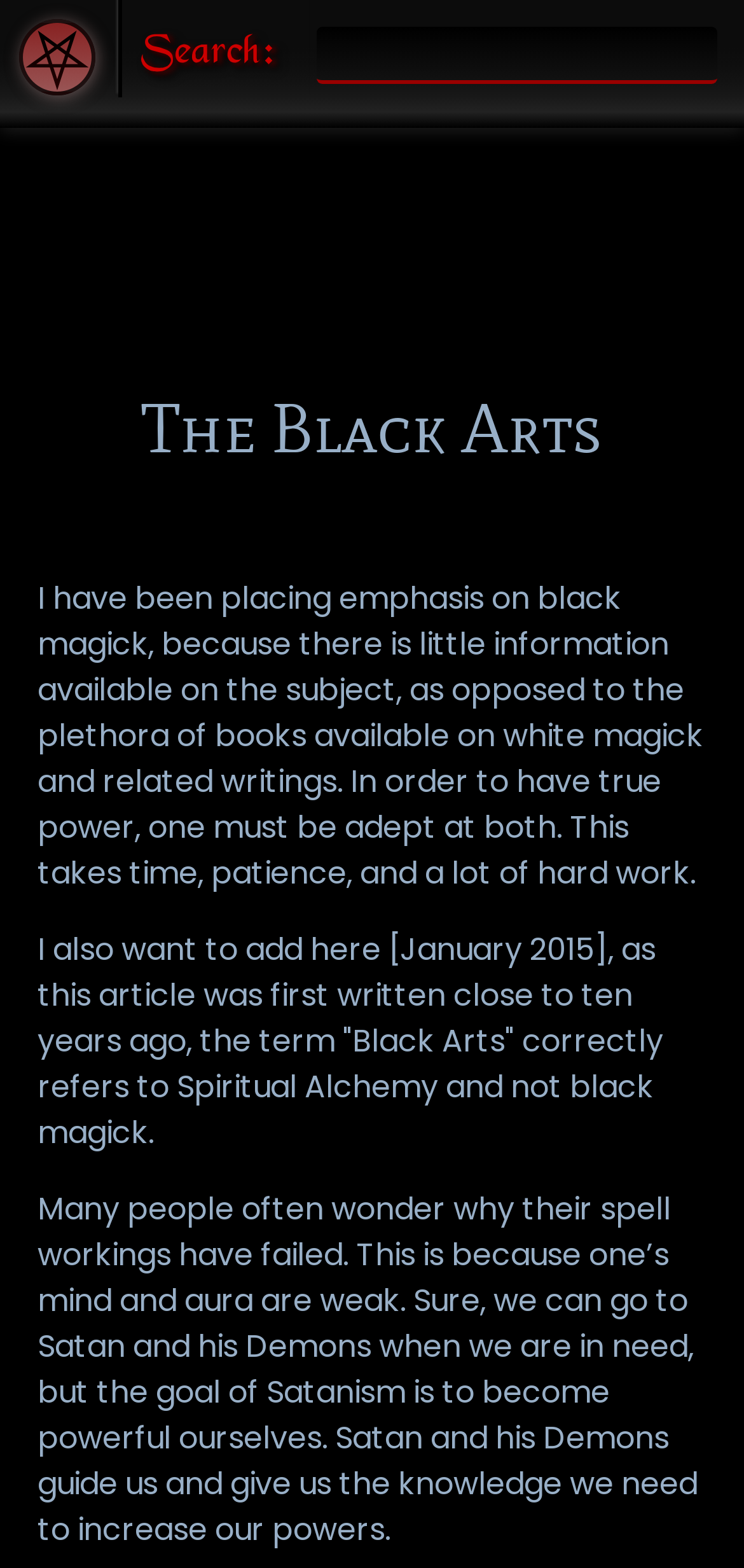Could you please study the image and provide a detailed answer to the question:
What is the term 'Black Arts' correctly referring to?

According to the text, the term 'Black Arts' correctly refers to Spiritual Alchemy, not black magick. This is mentioned in the text as an update added in January 2015.